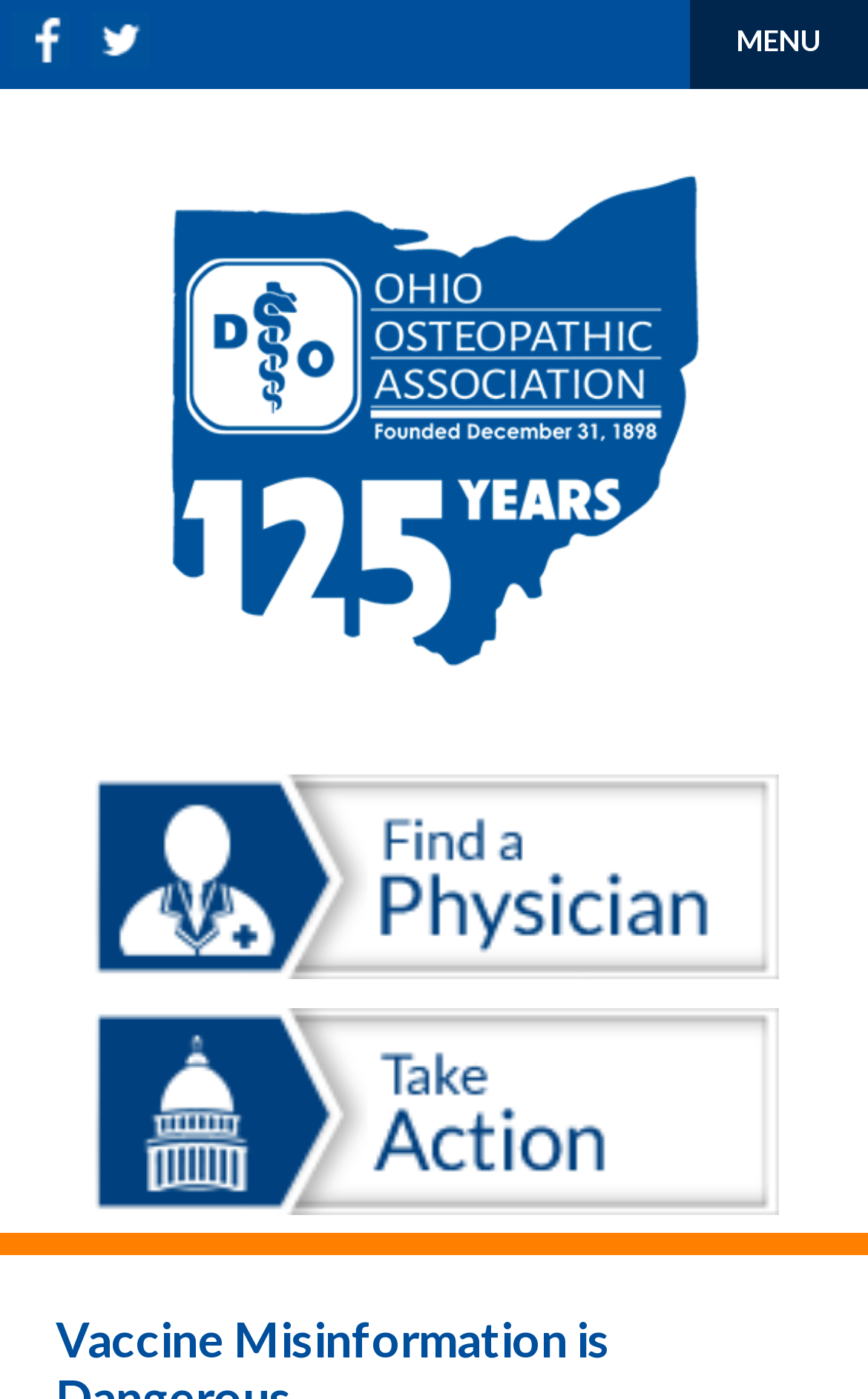Provide the bounding box coordinates of the HTML element this sentence describes: "alt="OOA Advocacy"". The bounding box coordinates consist of four float numbers between 0 and 1, i.e., [left, top, right, bottom].

[0.103, 0.846, 0.897, 0.873]